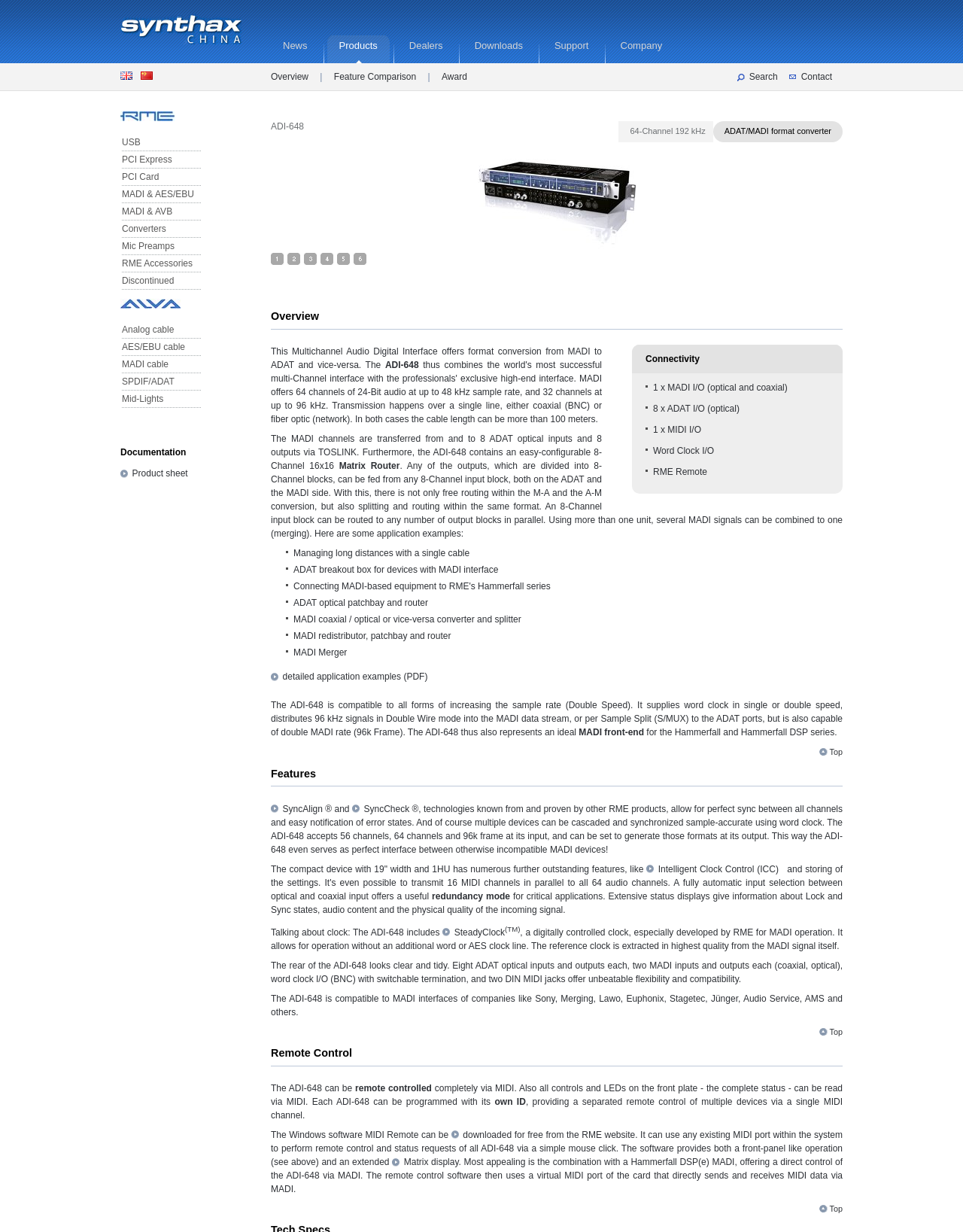Please respond in a single word or phrase: 
How many channels does the MADI I/O support?

1